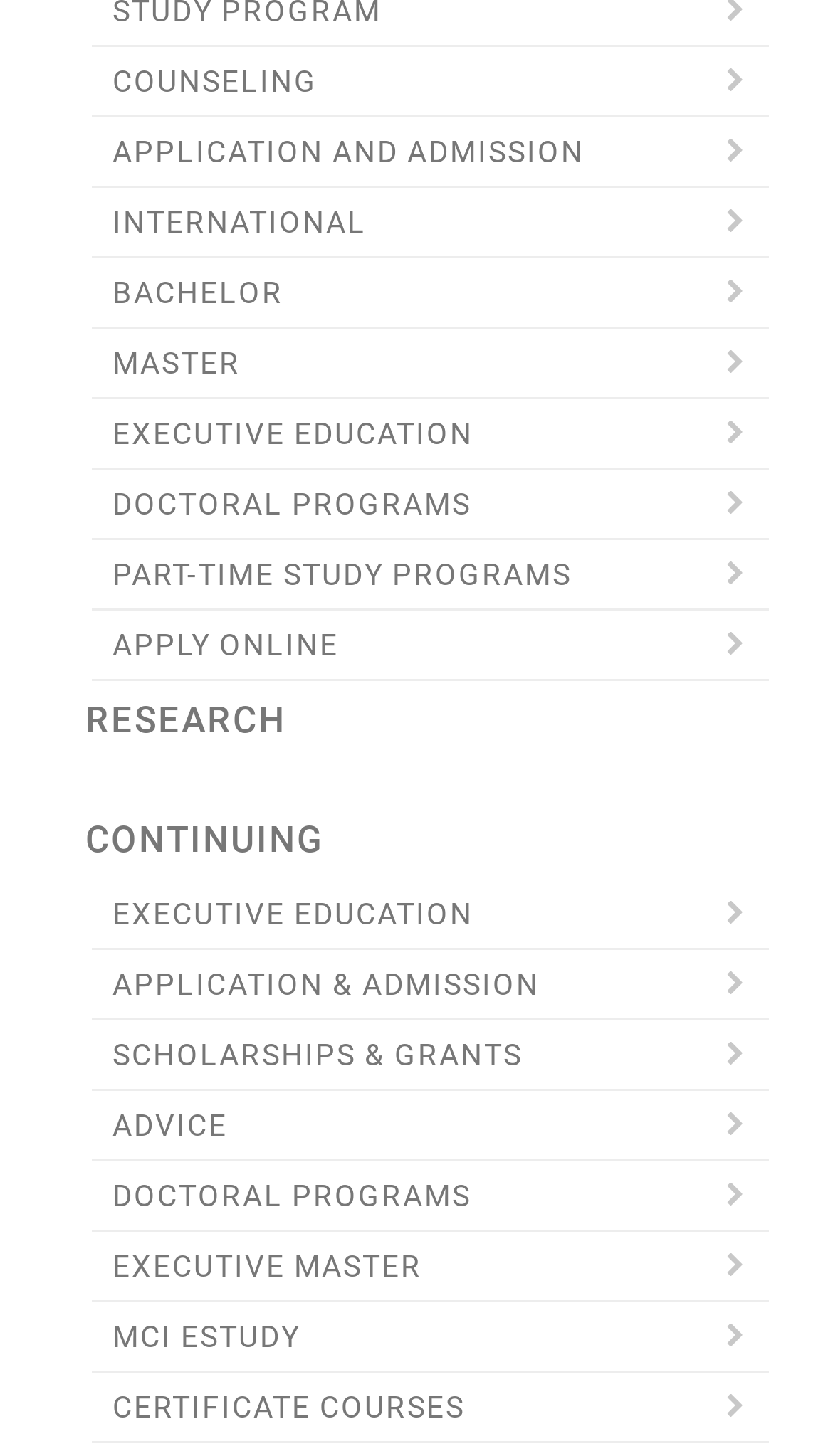Please determine the bounding box coordinates of the area that needs to be clicked to complete this task: 'Click on COUNSELING'. The coordinates must be four float numbers between 0 and 1, formatted as [left, top, right, bottom].

[0.109, 0.032, 0.923, 0.081]